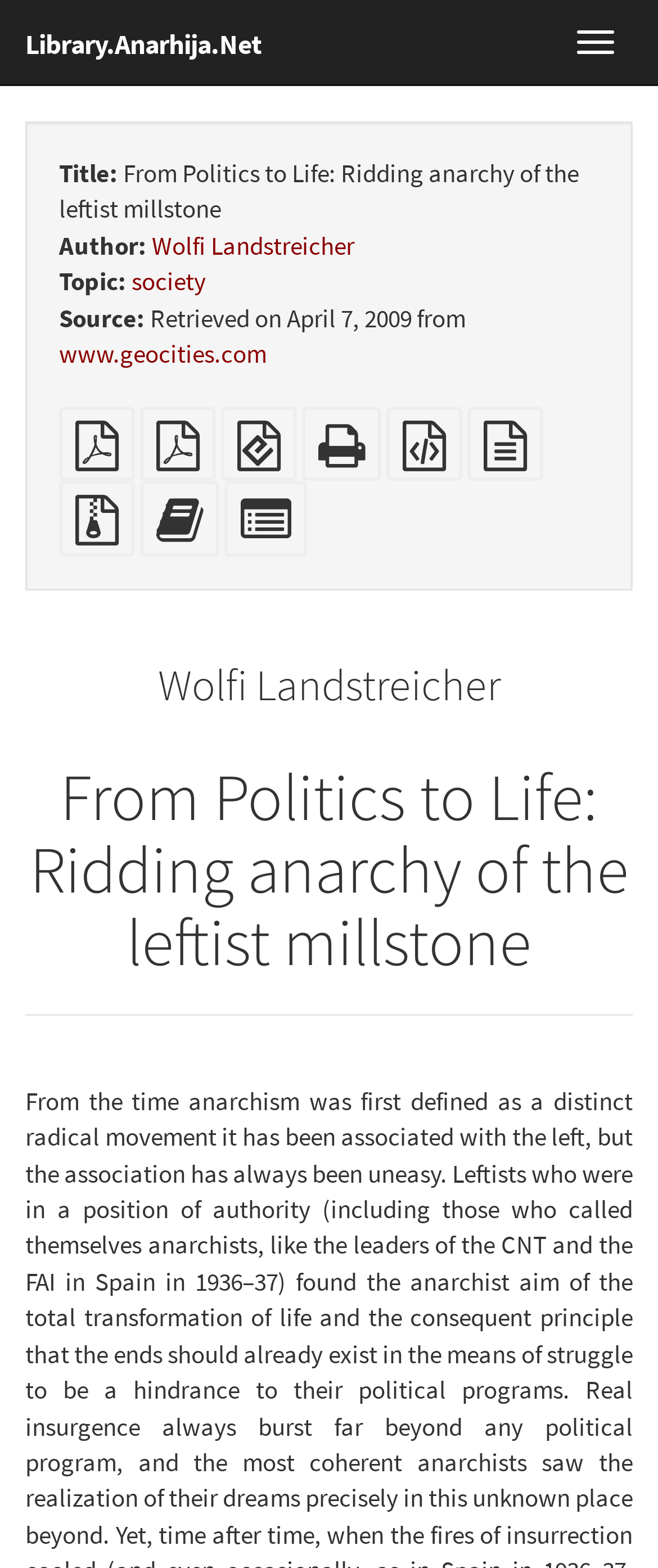Extract the main heading from the webpage content.

From Politics to Life: Ridding anarchy of the leftist millstone